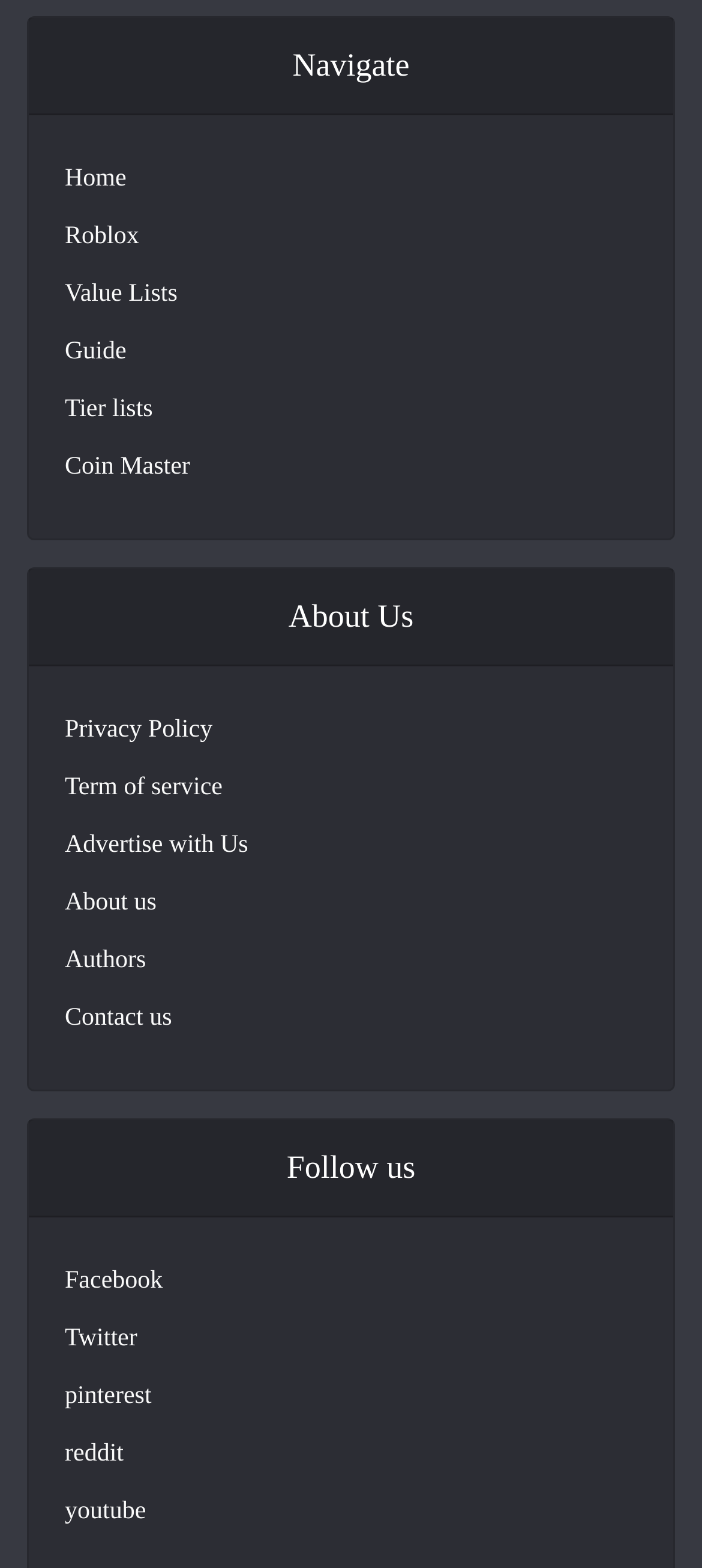Determine the bounding box coordinates for the region that must be clicked to execute the following instruction: "Navigate to Home".

[0.092, 0.102, 0.18, 0.127]